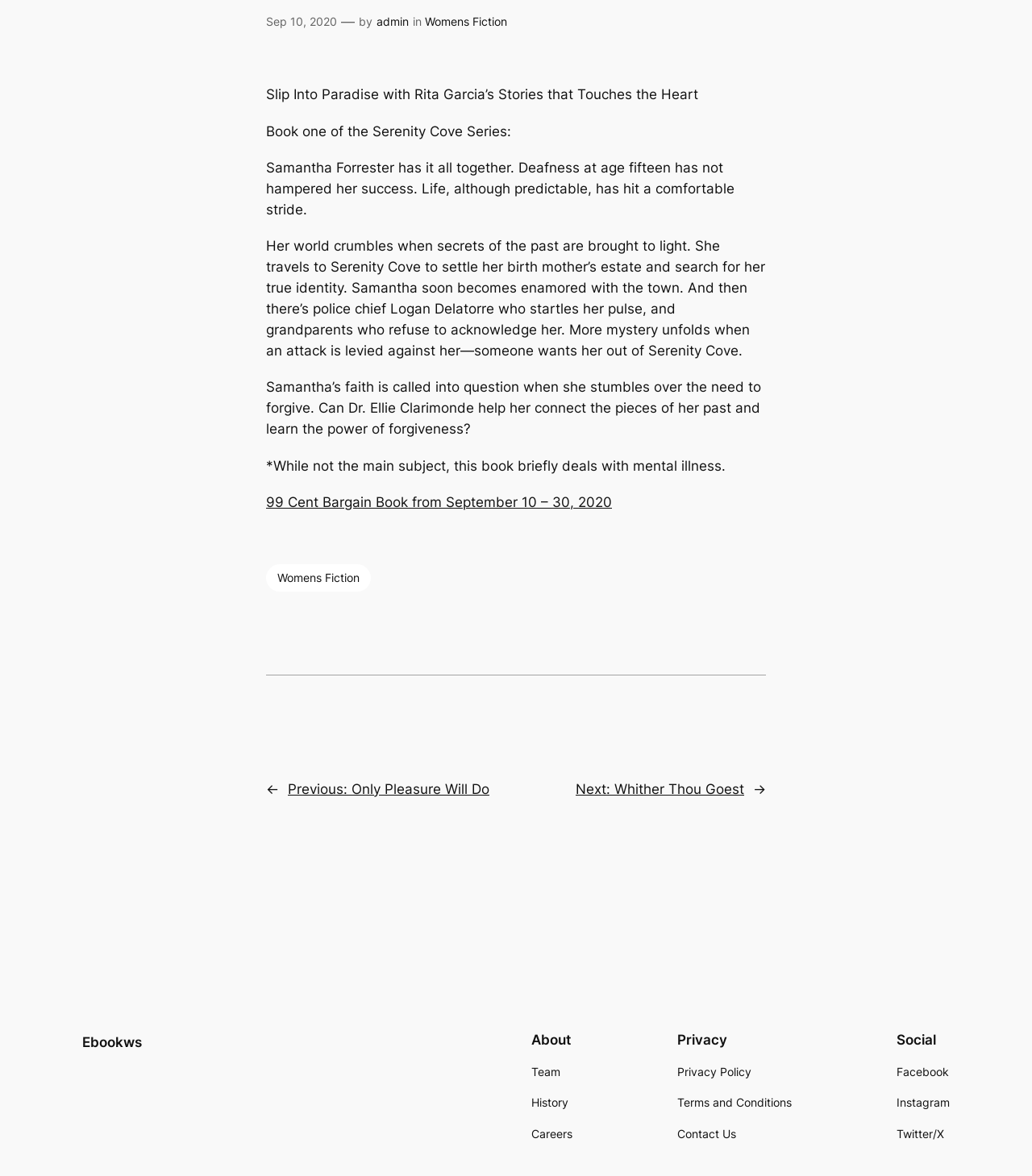What is the genre of the book?
Using the image, elaborate on the answer with as much detail as possible.

The genre of the book is mentioned as 'Womens Fiction' in the article, which suggests that the book falls under the category of women's fiction.